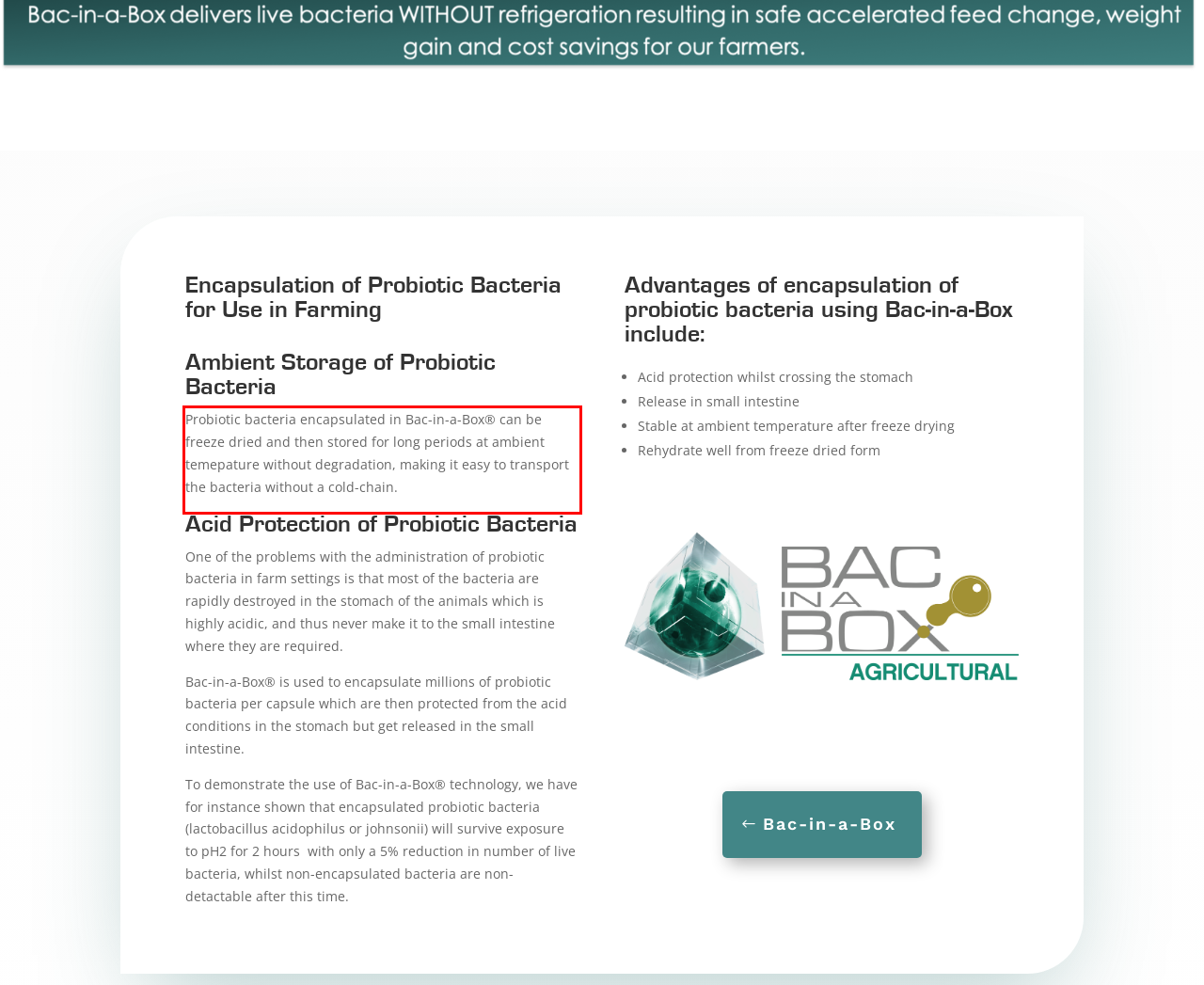Look at the webpage screenshot and recognize the text inside the red bounding box.

Probiotic bacteria encapsulated in Bac-in-a-Box® can be freeze dried and then stored for long periods at ambient temepature without degradation, making it easy to transport the bacteria without a cold-chain.